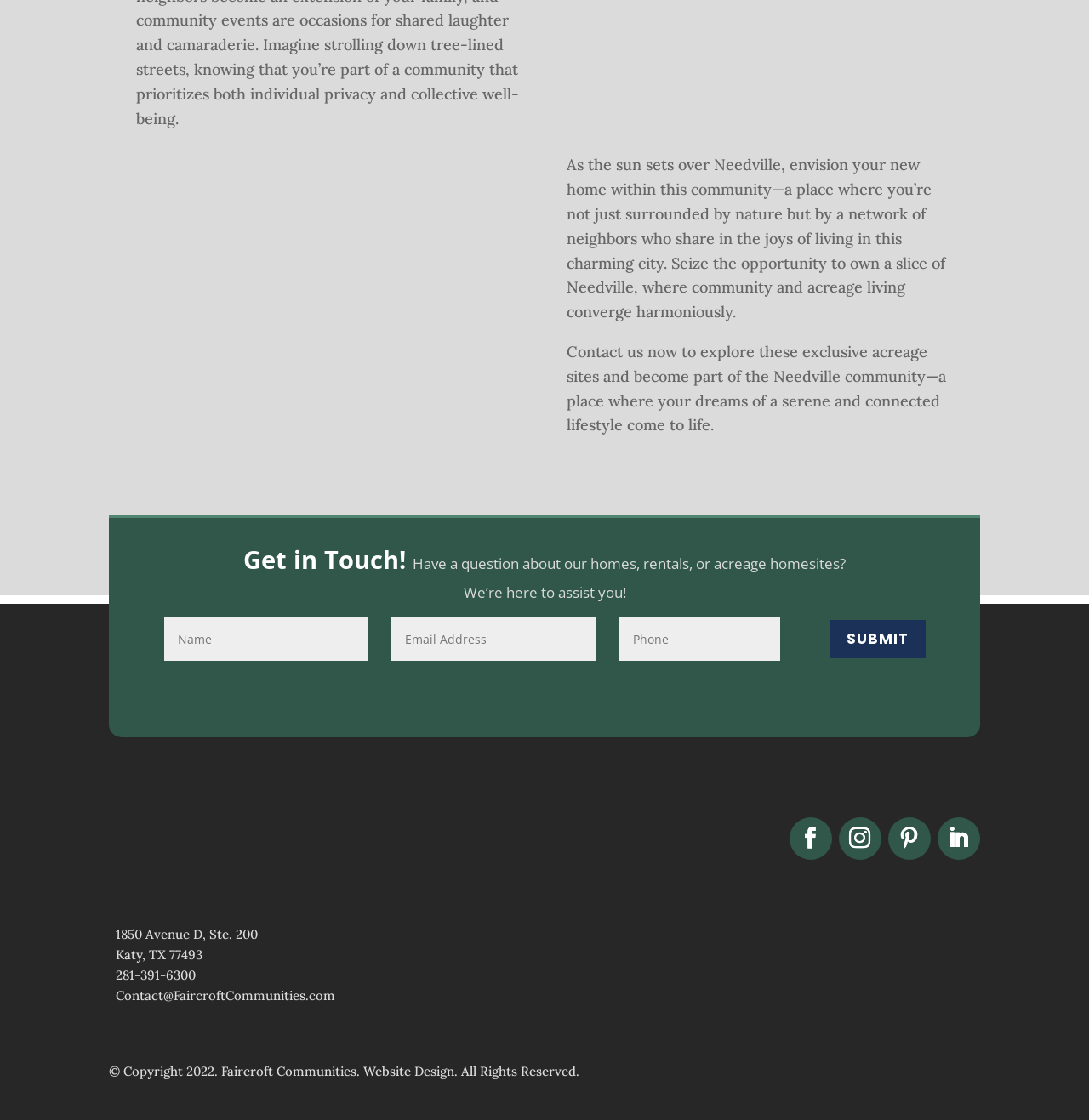Specify the bounding box coordinates of the area to click in order to execute this command: 'Click the link to contact via email'. The coordinates should consist of four float numbers ranging from 0 to 1, and should be formatted as [left, top, right, bottom].

[0.106, 0.882, 0.308, 0.896]